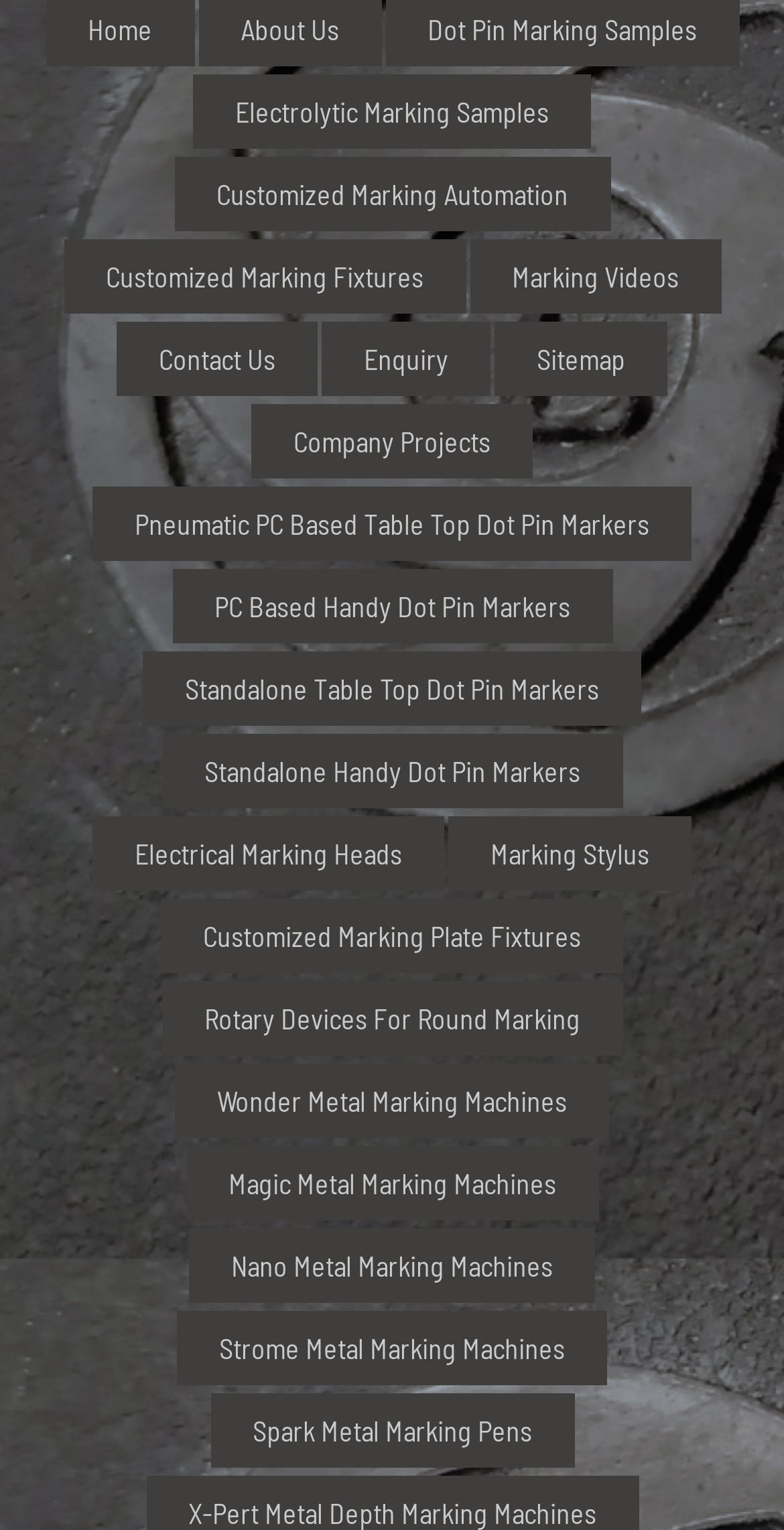Can you pinpoint the bounding box coordinates for the clickable element required for this instruction: "Explore company projects"? The coordinates should be four float numbers between 0 and 1, i.e., [left, top, right, bottom].

[0.321, 0.264, 0.679, 0.313]